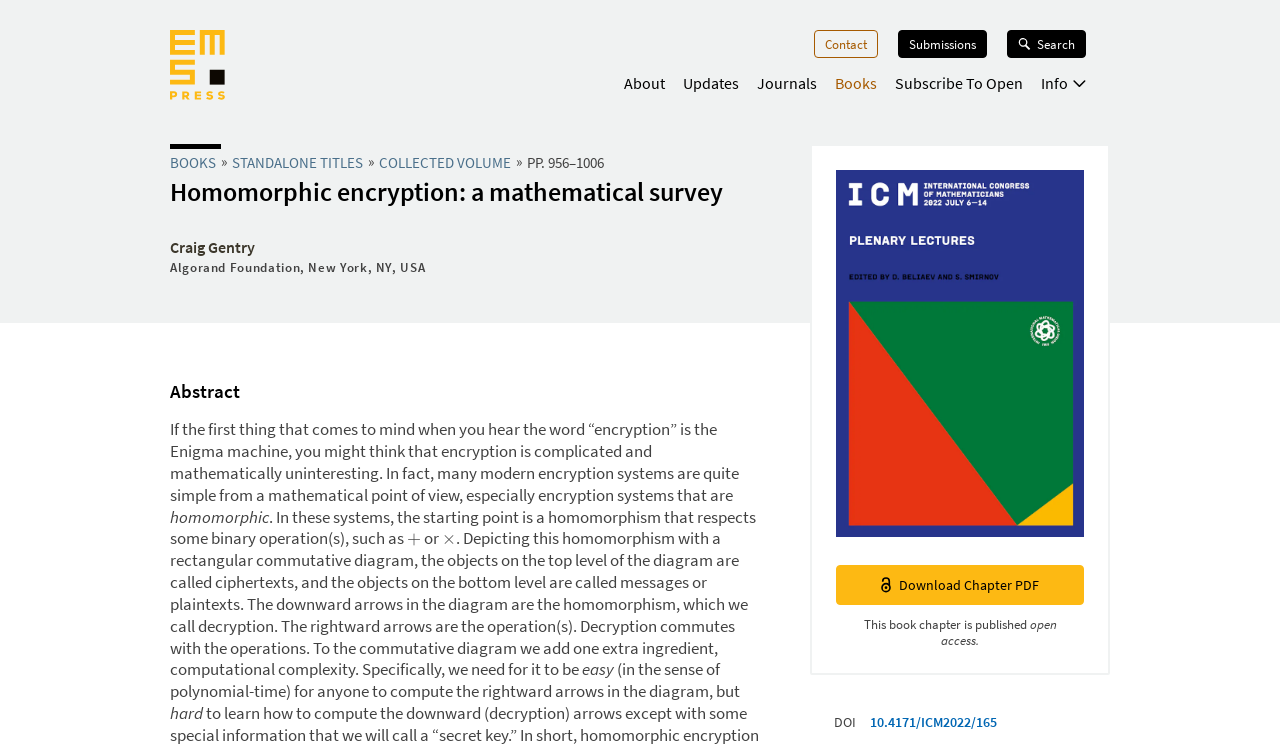What is the author's affiliation?
Using the visual information, reply with a single word or short phrase.

Algorand Foundation, New York, NY, USA